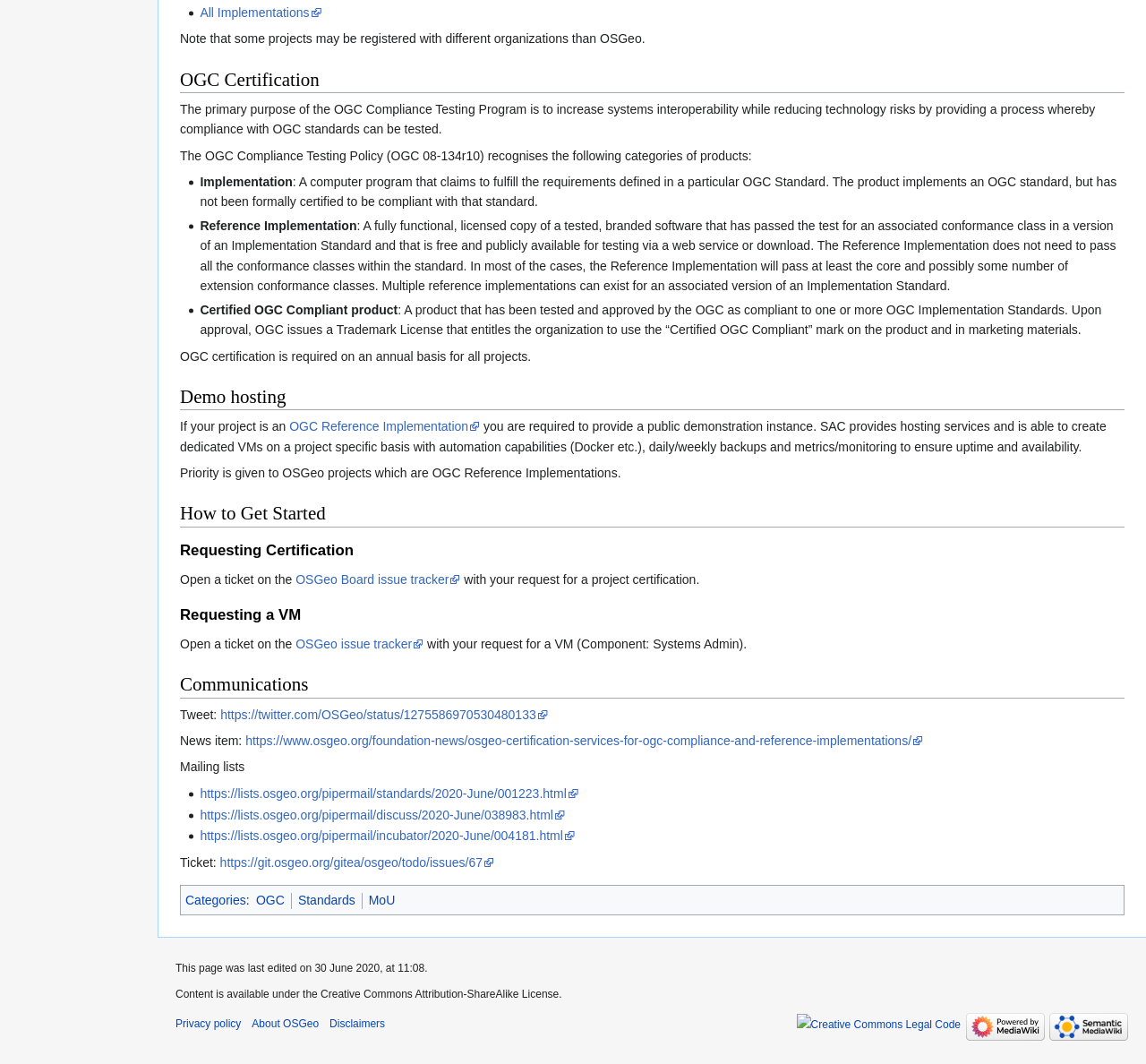Based on the element description alt="Powered by MediaWiki", identify the bounding box of the UI element in the given webpage screenshot. The coordinates should be in the format (top-left x, top-left y, bottom-right x, bottom-right y) and must be between 0 and 1.

[0.843, 0.959, 0.912, 0.97]